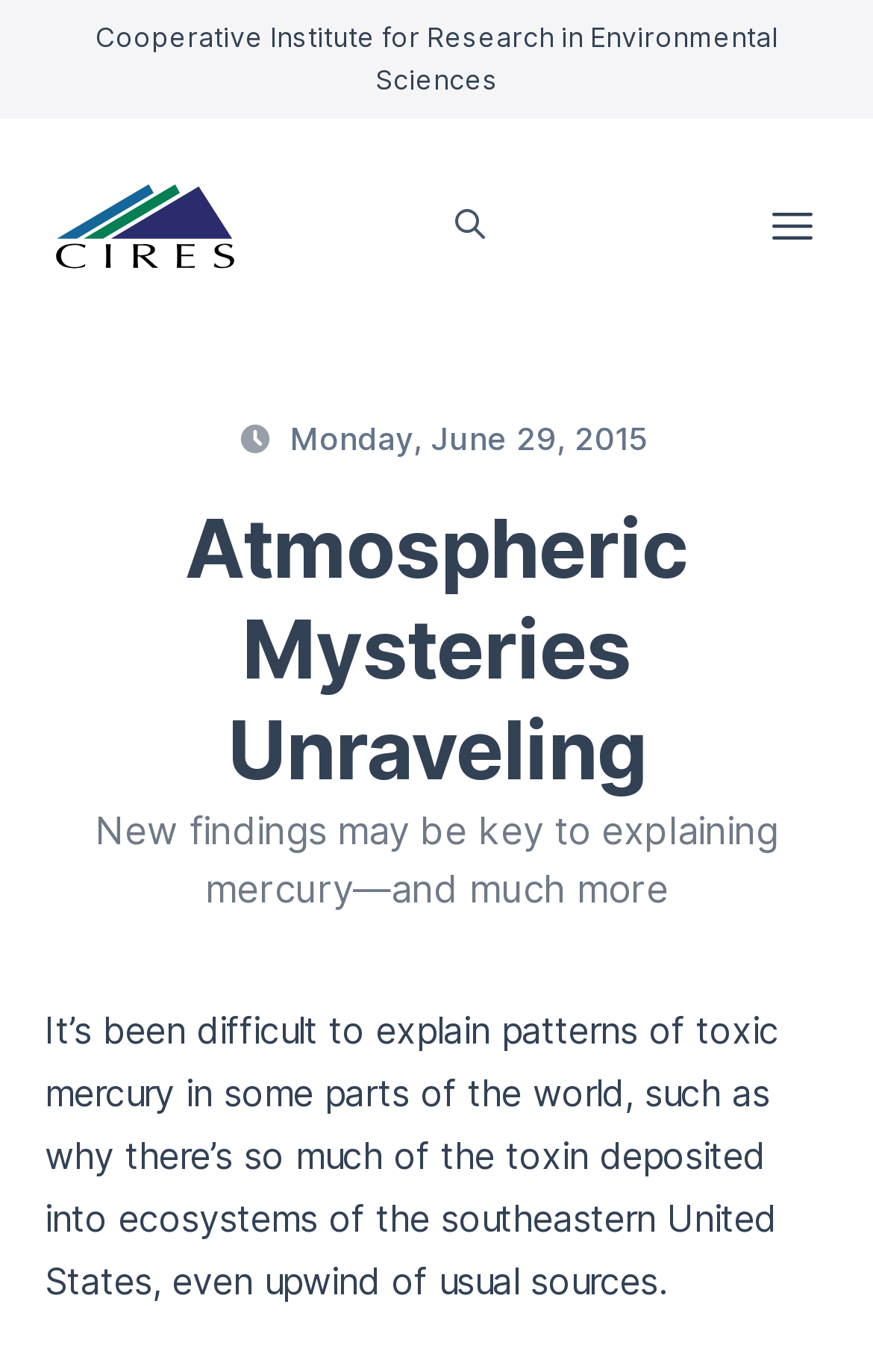Provide your answer to the question using just one word or phrase: What is the name of the institute?

CIRES